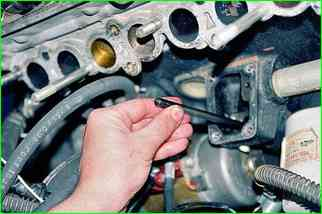What is highlighted by the surrounding mechanics in the image?
From the image, respond using a single word or phrase.

Complexity of the assembly